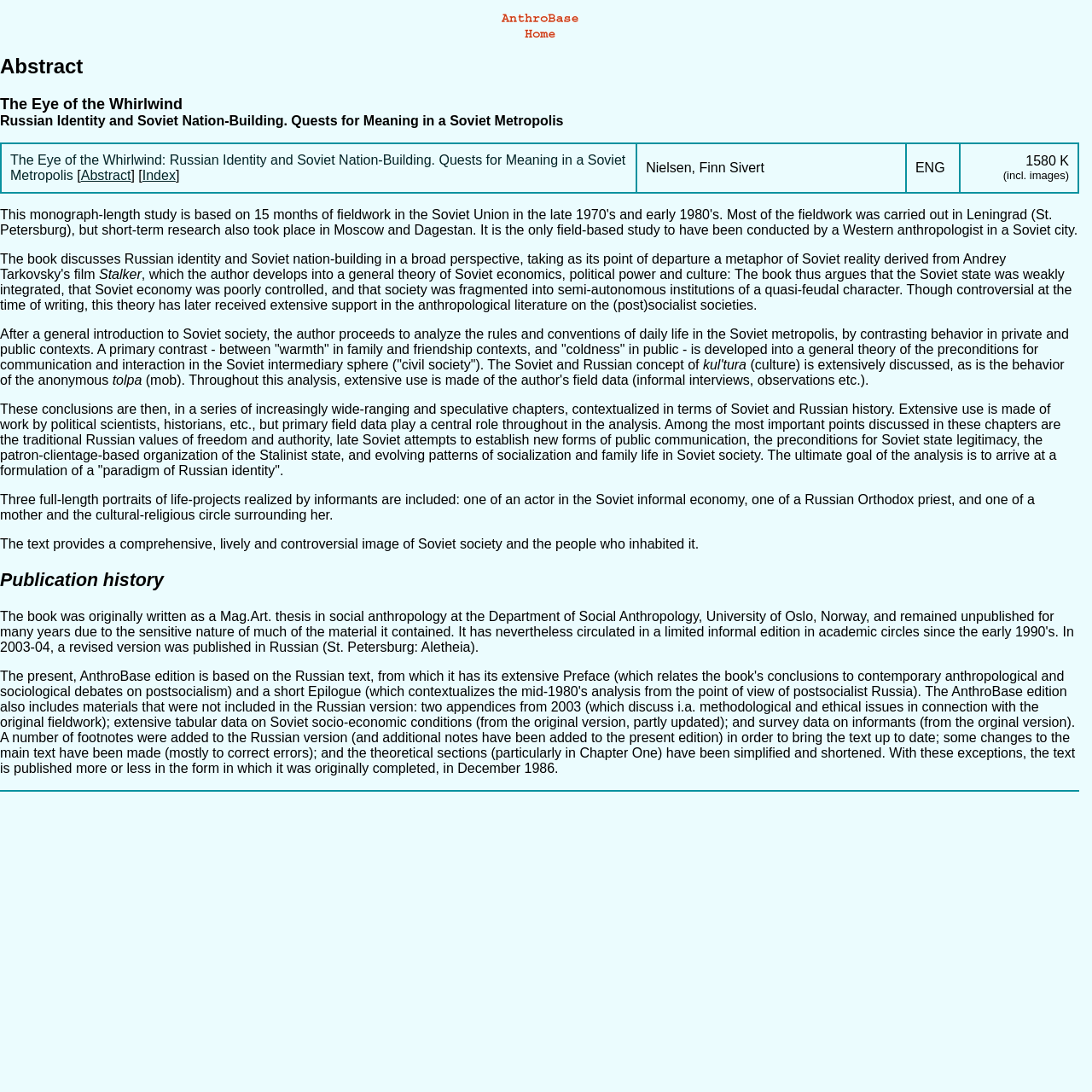Provide the bounding box coordinates of the HTML element this sentence describes: "Merch Shop". The bounding box coordinates consist of four float numbers between 0 and 1, i.e., [left, top, right, bottom].

None